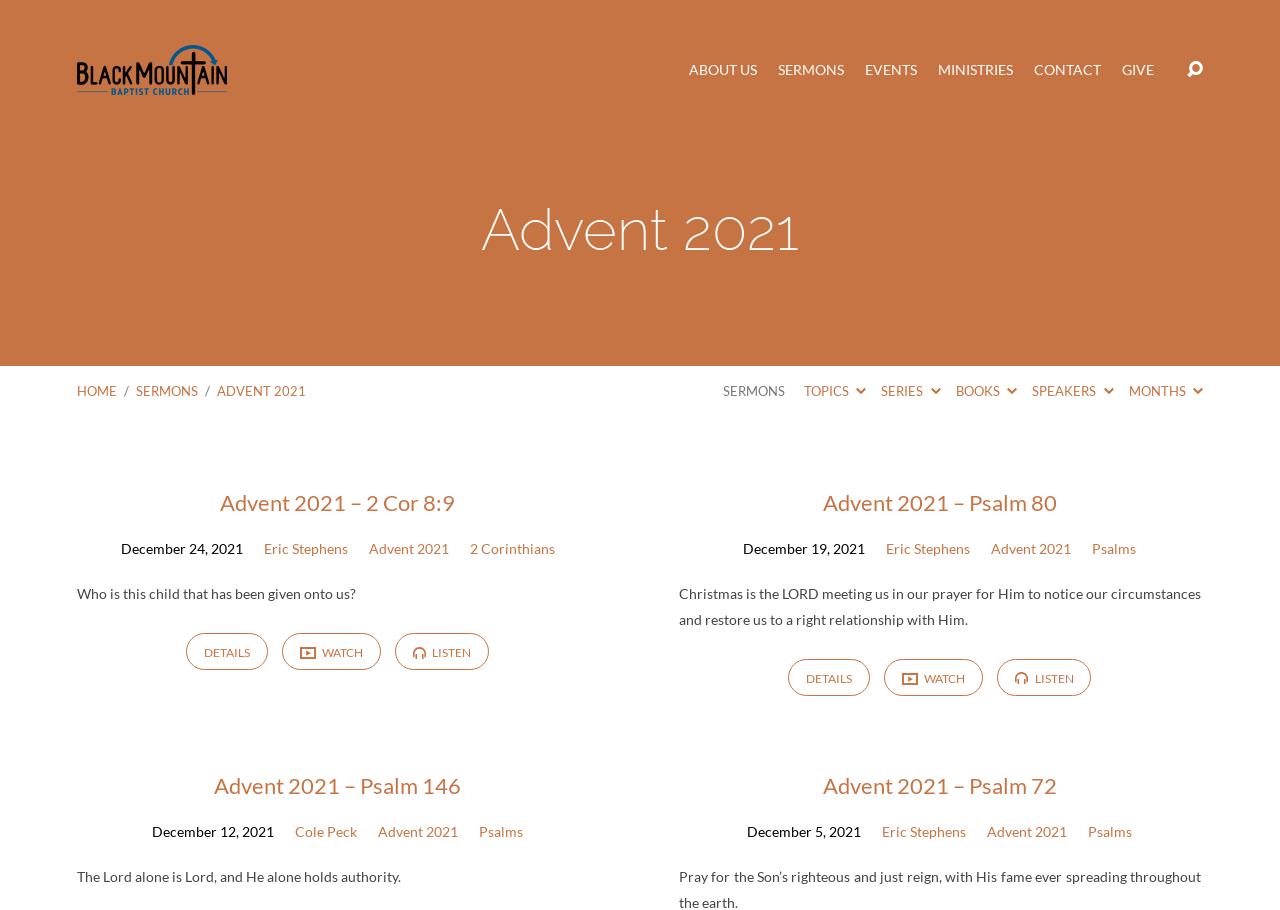Based on the image, please elaborate on the answer to the following question:
What is the main theme of the Advent 2021 sermon series?

The main theme of the Advent 2021 sermon series can be inferred by reading the brief descriptions of each sermon. The descriptions mention restoration, prayer, and the Lord's authority, suggesting that the main theme is restoration, particularly in the context of Christmas and the Lord's meeting us in our circumstances.